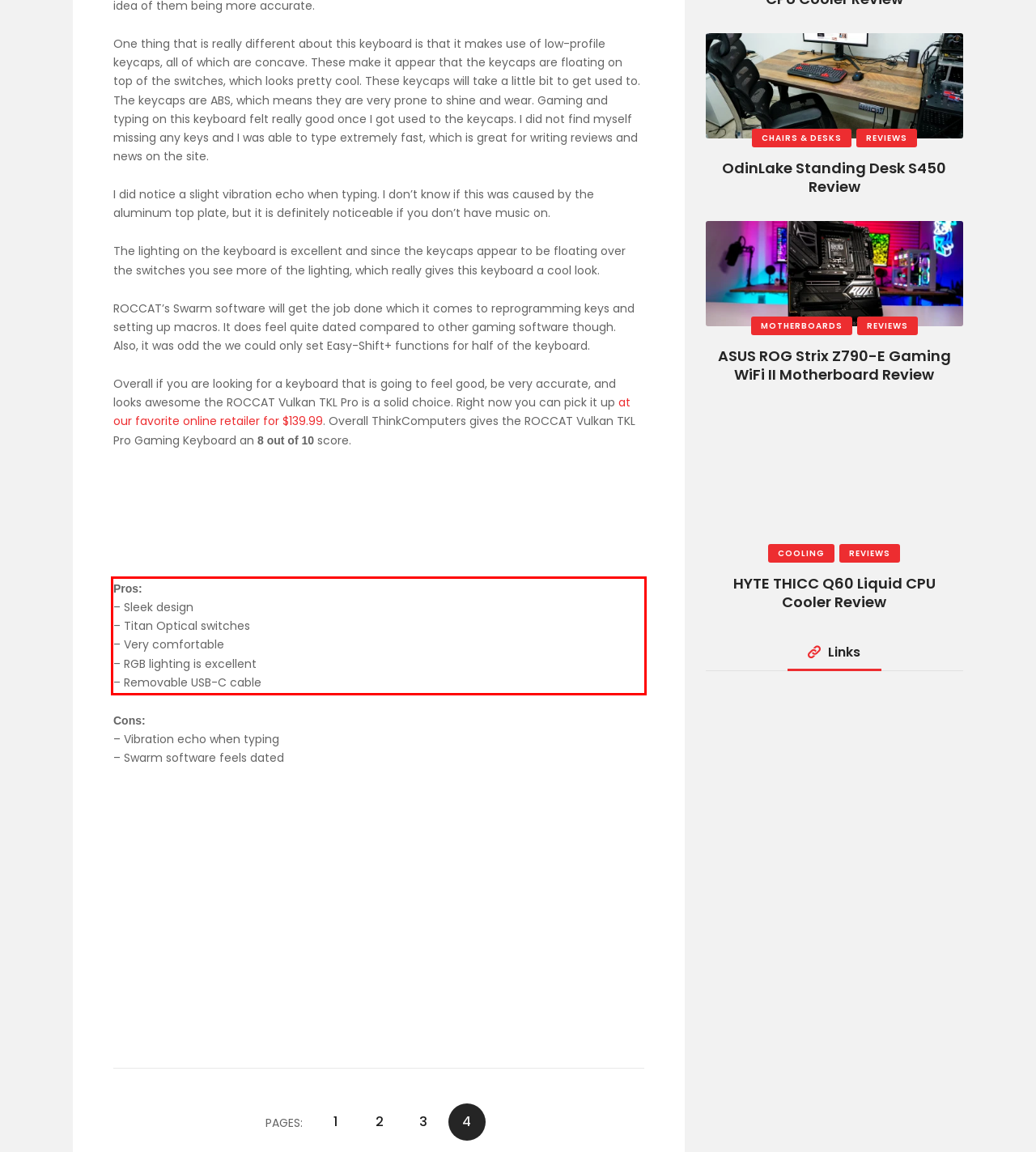Identify and transcribe the text content enclosed by the red bounding box in the given screenshot.

Pros: – Sleek design – Titan Optical switches – Very comfortable – RGB lighting is excellent – Removable USB-C cable